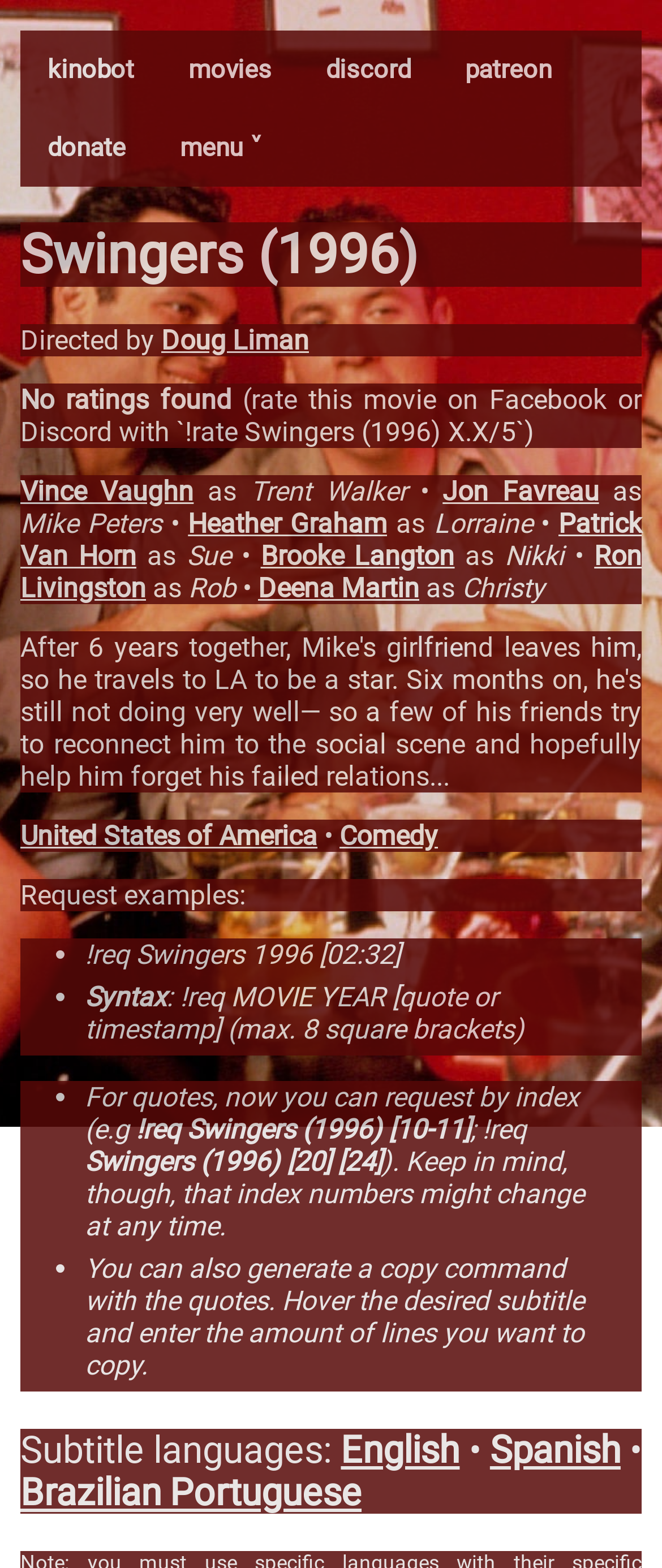Using the element description provided, determine the bounding box coordinates in the format (top-left x, top-left y, bottom-right x, bottom-right y). Ensure that all values are floating point numbers between 0 and 1. Element description: patreon

[0.662, 0.019, 0.874, 0.069]